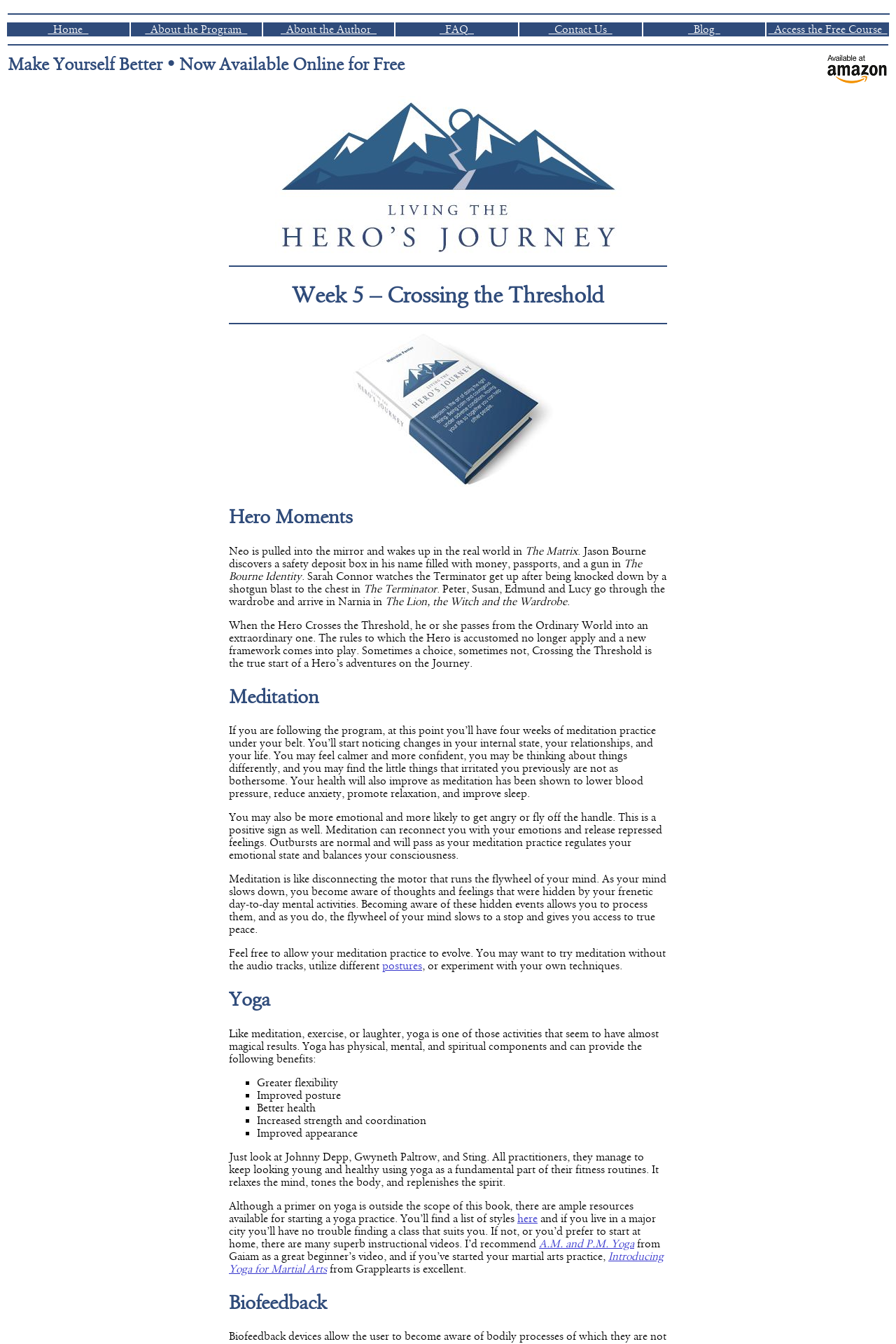Based on the element description Home, identify the bounding box coordinates for the UI element. The coordinates should be in the format (top-left x, top-left y, bottom-right x, bottom-right y) and within the 0 to 1 range.

[0.053, 0.017, 0.099, 0.027]